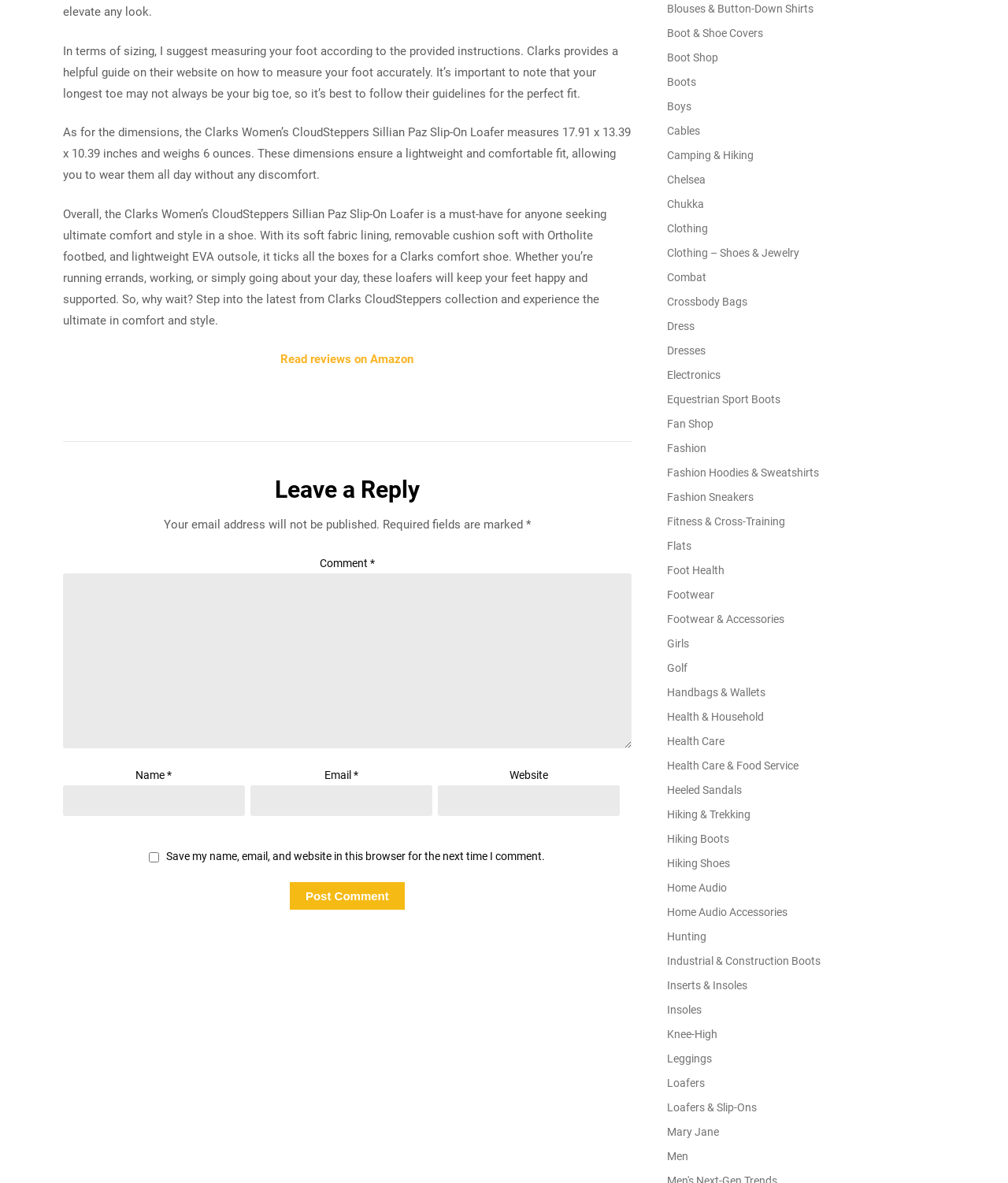Provide your answer in one word or a succinct phrase for the question: 
What is the purpose of the 'Leave a Reply' section?

To comment